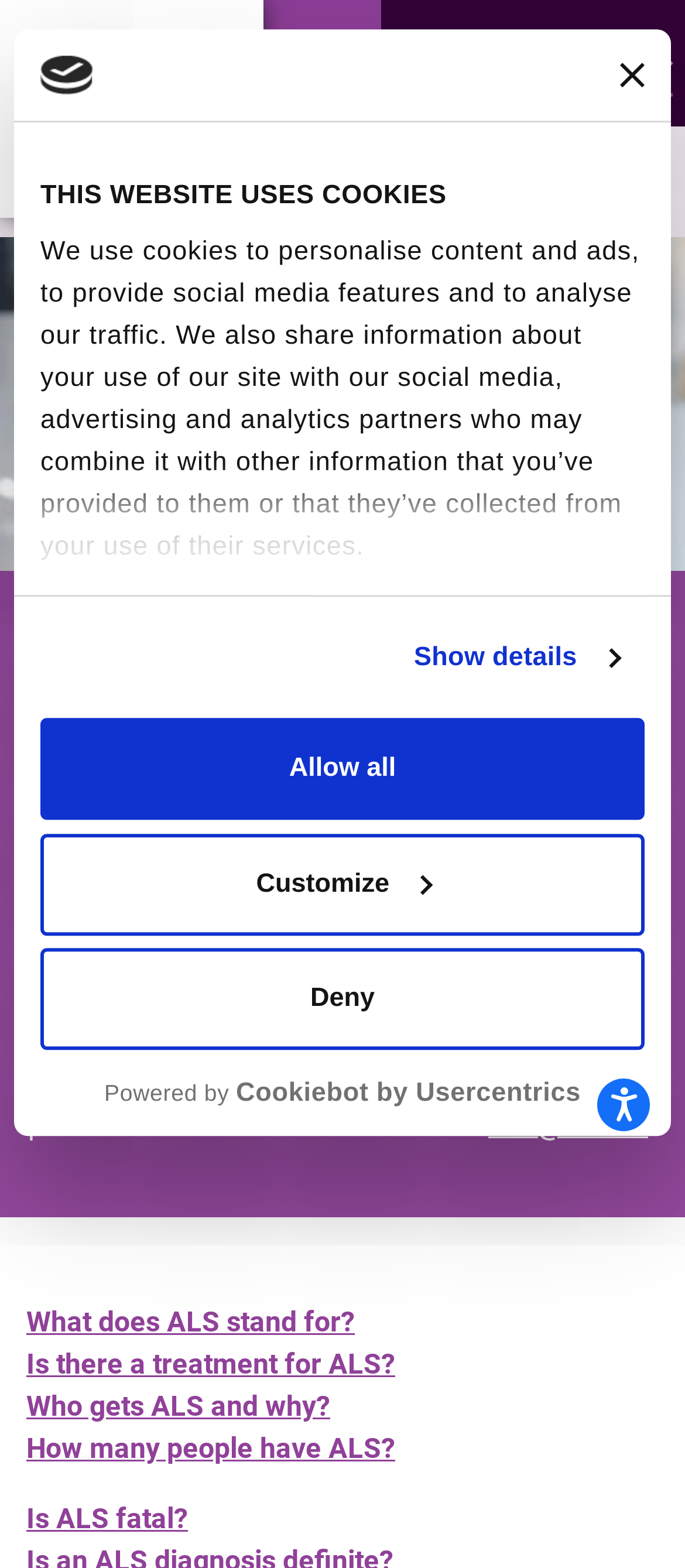Using the element description provided, determine the bounding box coordinates in the format (top-left x, top-left y, bottom-right x, bottom-right y). Ensure that all values are floating point numbers between 0 and 1. Element description: You Can Help

[0.651, 0.019, 0.982, 0.062]